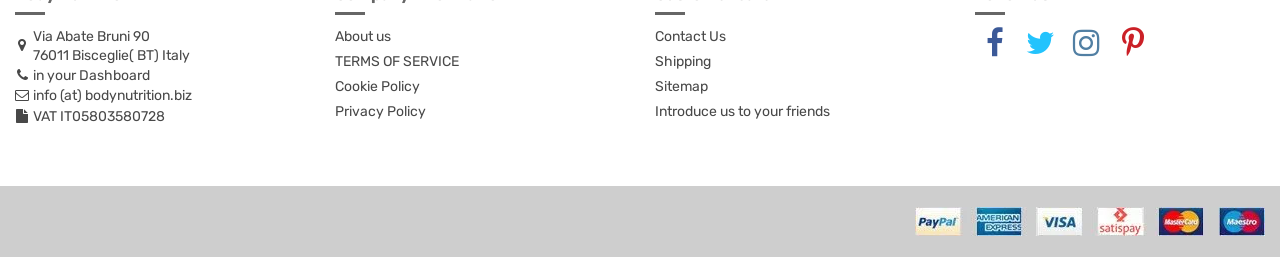What is the address of the company?
Please utilize the information in the image to give a detailed response to the question.

I found the address of the company by looking at the top section of the webpage, where it is clearly stated as 'Via Abate Bruni 90' and '76011 Bisceglie( BT) Italy'.